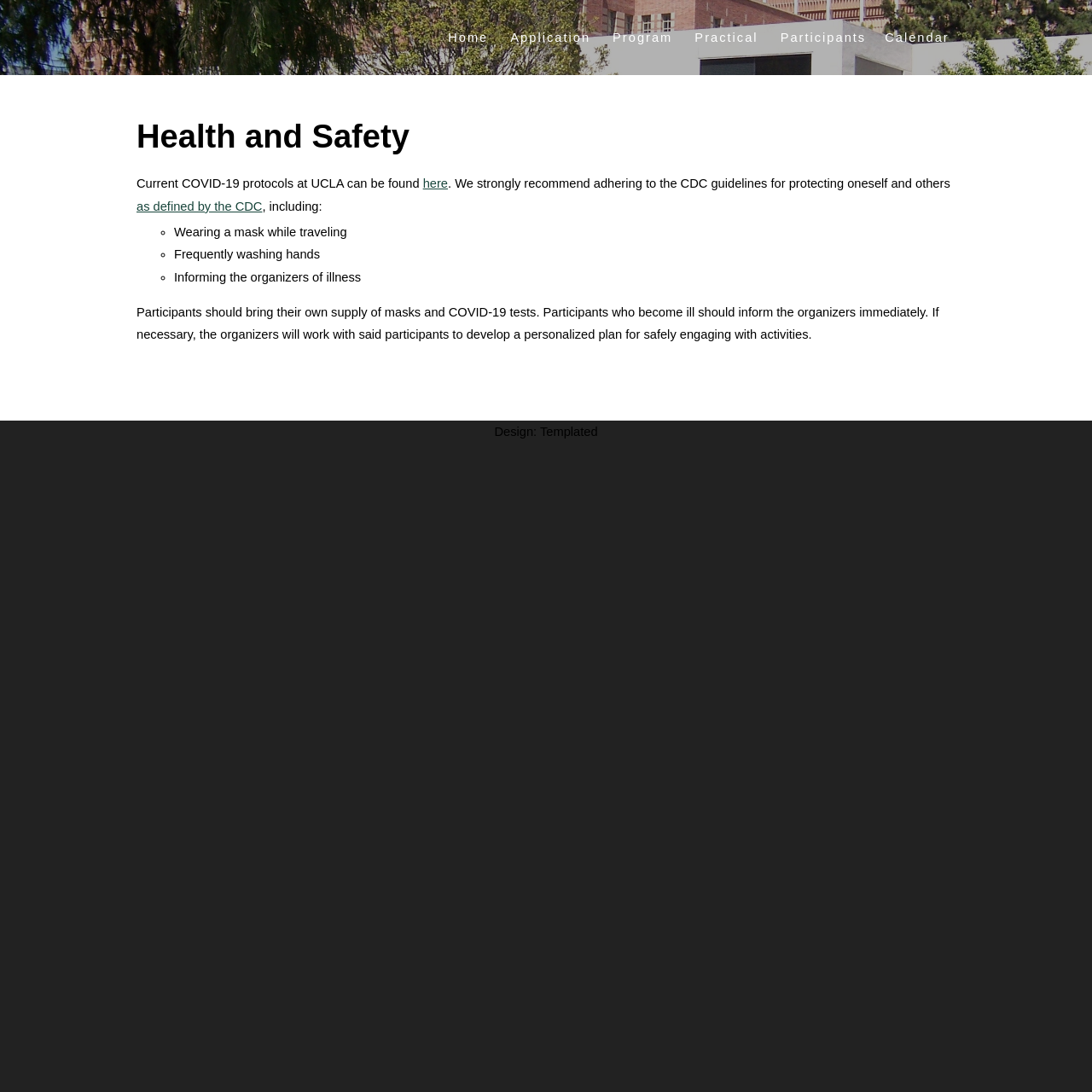Find the bounding box coordinates of the element you need to click on to perform this action: 'visit templated design'. The coordinates should be represented by four float values between 0 and 1, in the format [left, top, right, bottom].

[0.494, 0.389, 0.547, 0.402]